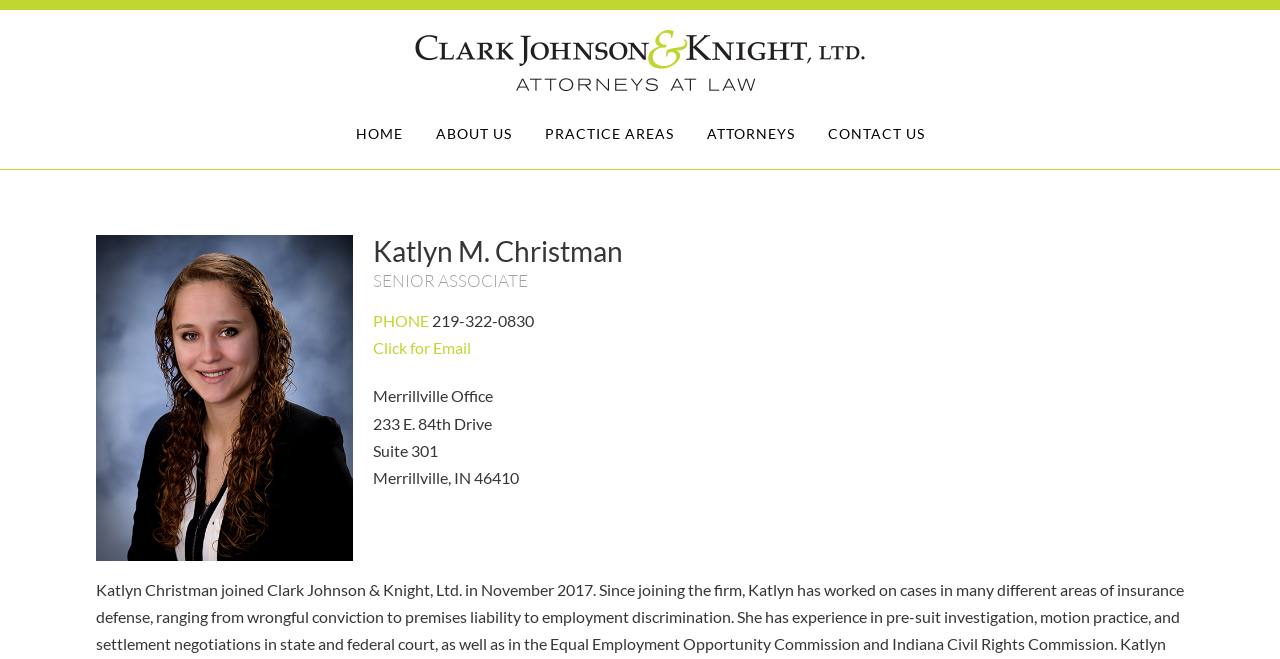Based on the provided description, "Click for Email", find the bounding box of the corresponding UI element in the screenshot.

[0.291, 0.513, 0.368, 0.542]